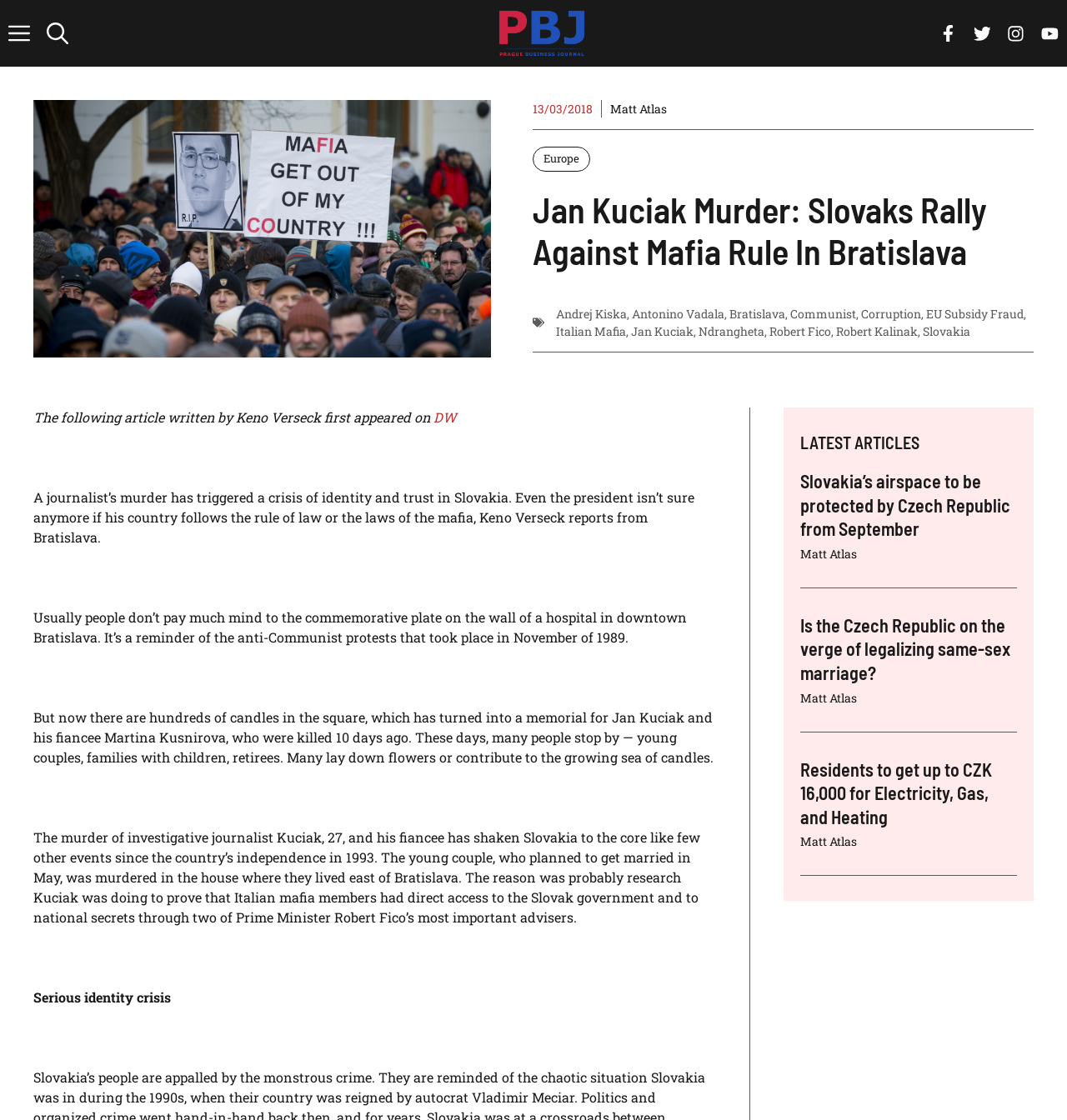Mark the bounding box of the element that matches the following description: "Andrej Kiska".

[0.521, 0.273, 0.588, 0.287]